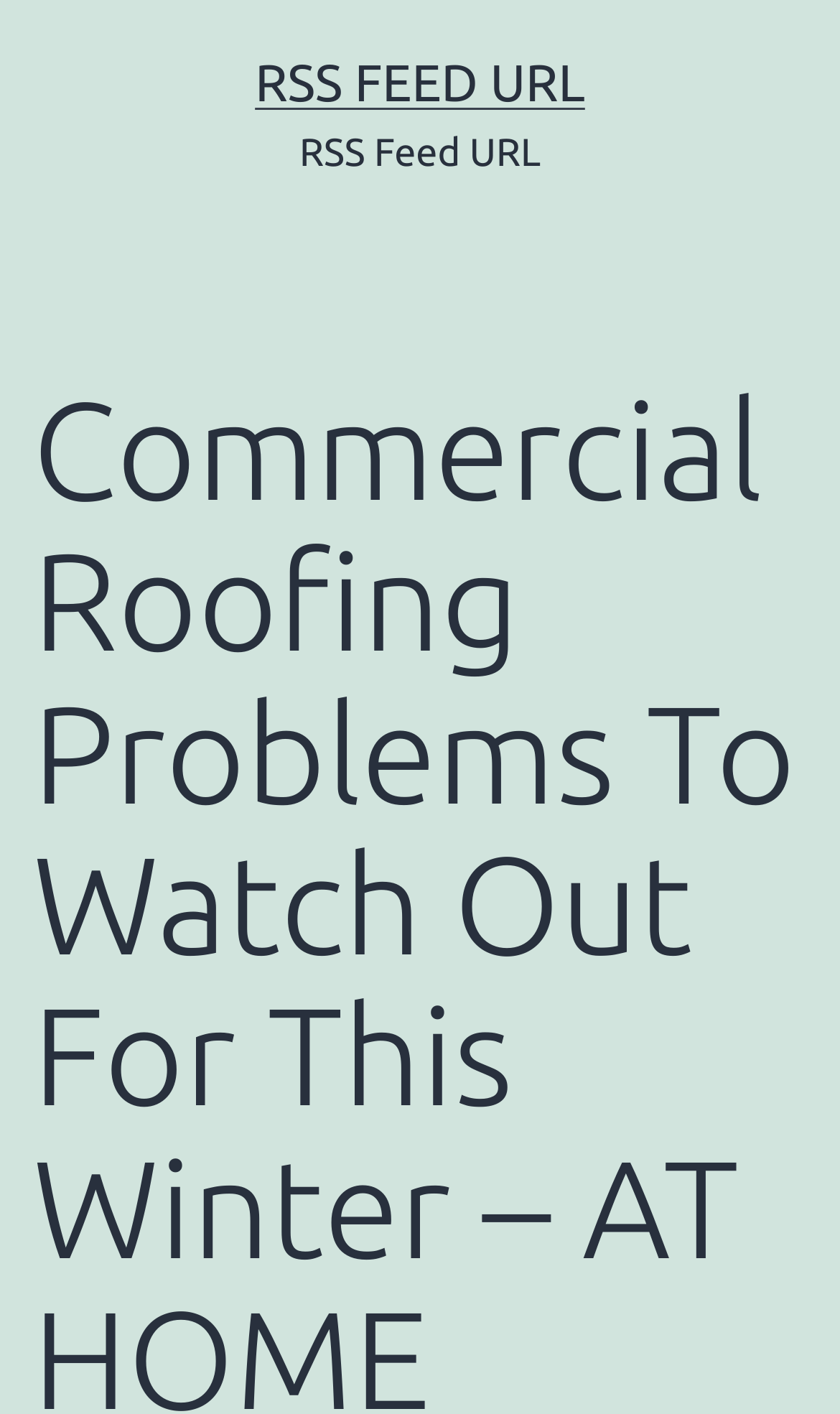Please determine and provide the text content of the webpage's heading.

Commercial Roofing Problems To Watch Out For This Winter – AT HOME INSPECTIONS